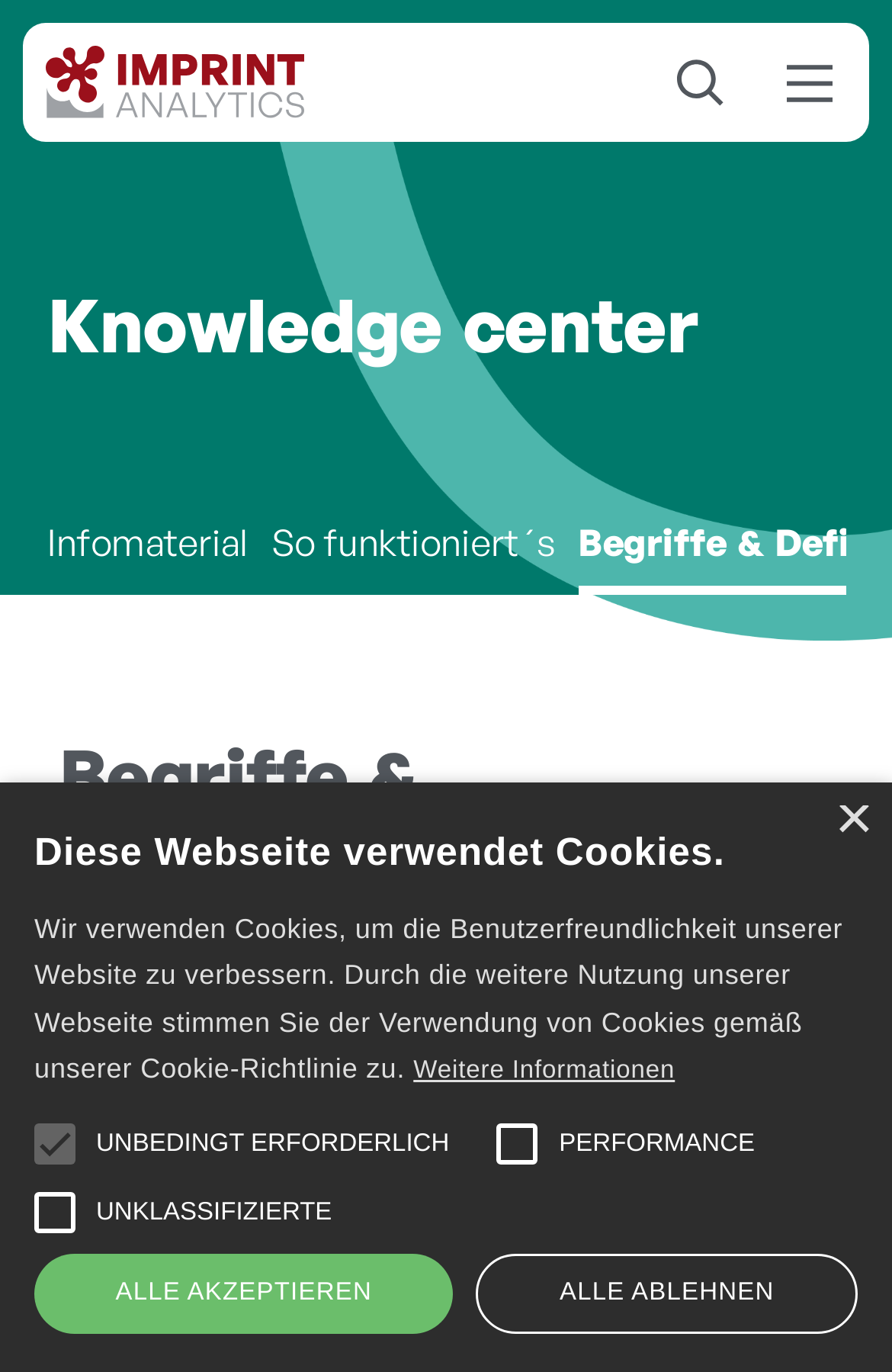Can you identify the bounding box coordinates of the clickable region needed to carry out this instruction: 'Go to 'Infomaterial''? The coordinates should be four float numbers within the range of 0 to 1, stated as [left, top, right, bottom].

[0.053, 0.369, 0.278, 0.434]